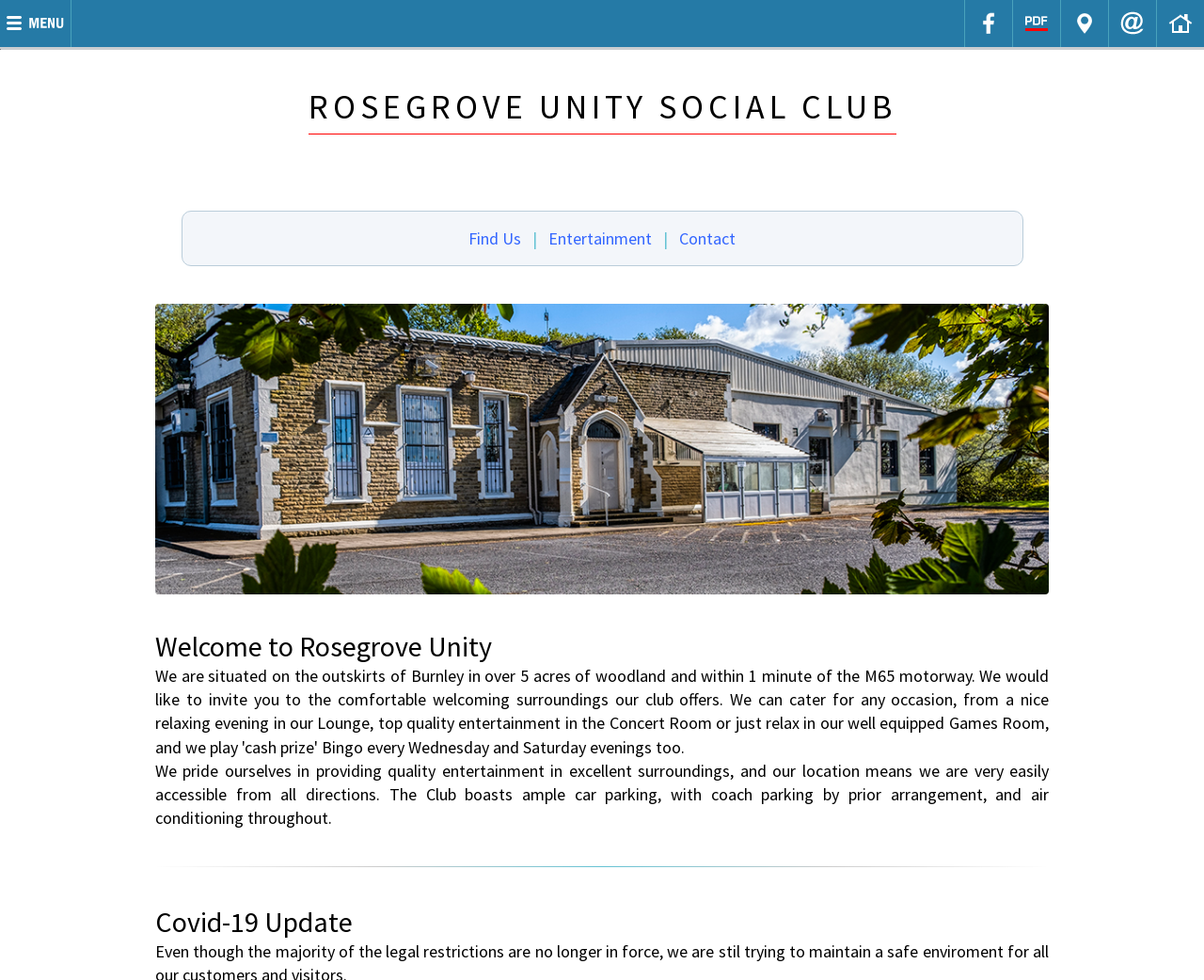Locate the UI element described by Find Us in the provided webpage screenshot. Return the bounding box coordinates in the format (top-left x, top-left y, bottom-right x, bottom-right y), ensuring all values are between 0 and 1.

[0.389, 0.232, 0.433, 0.254]